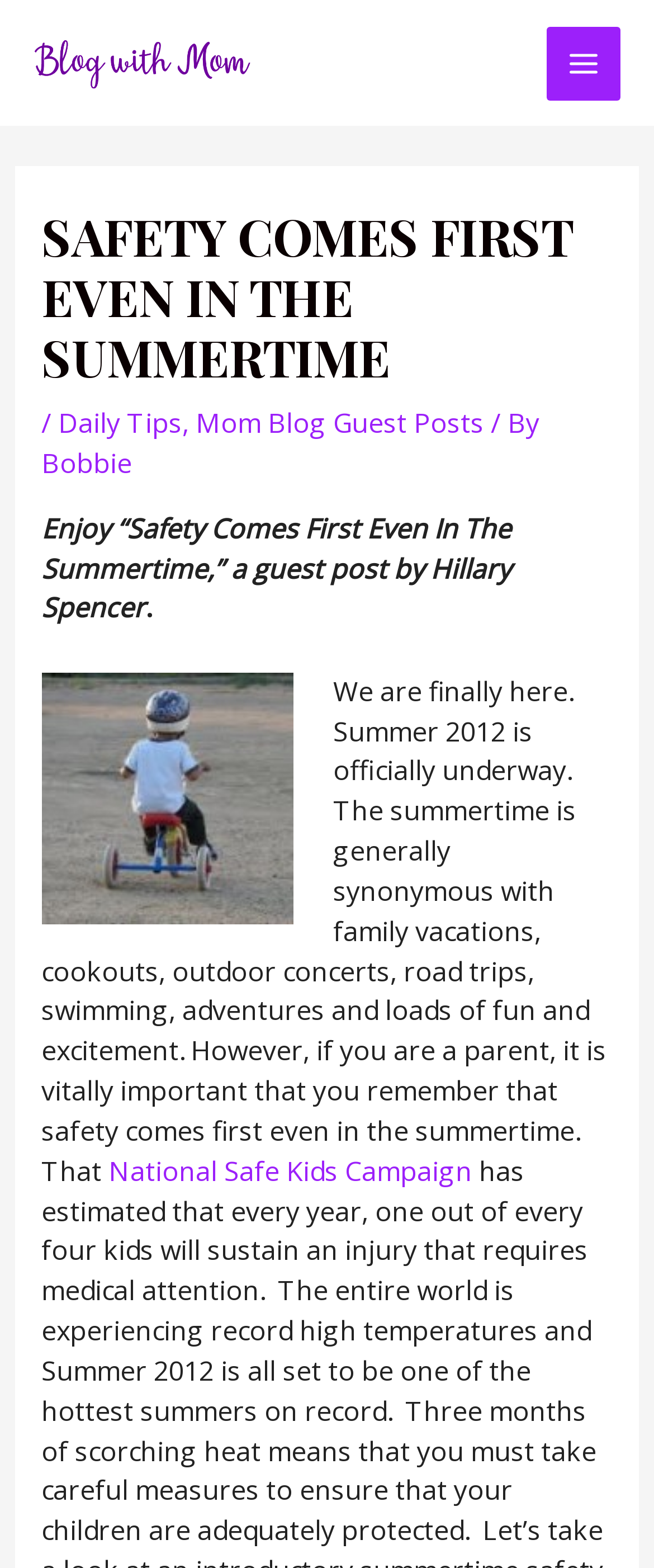What season is the article talking about?
Ensure your answer is thorough and detailed.

The season can be inferred from the title 'Safety Comes First Even In The Summertime' and the content of the article, which mentions summer activities such as vacations, cookouts, and swimming.